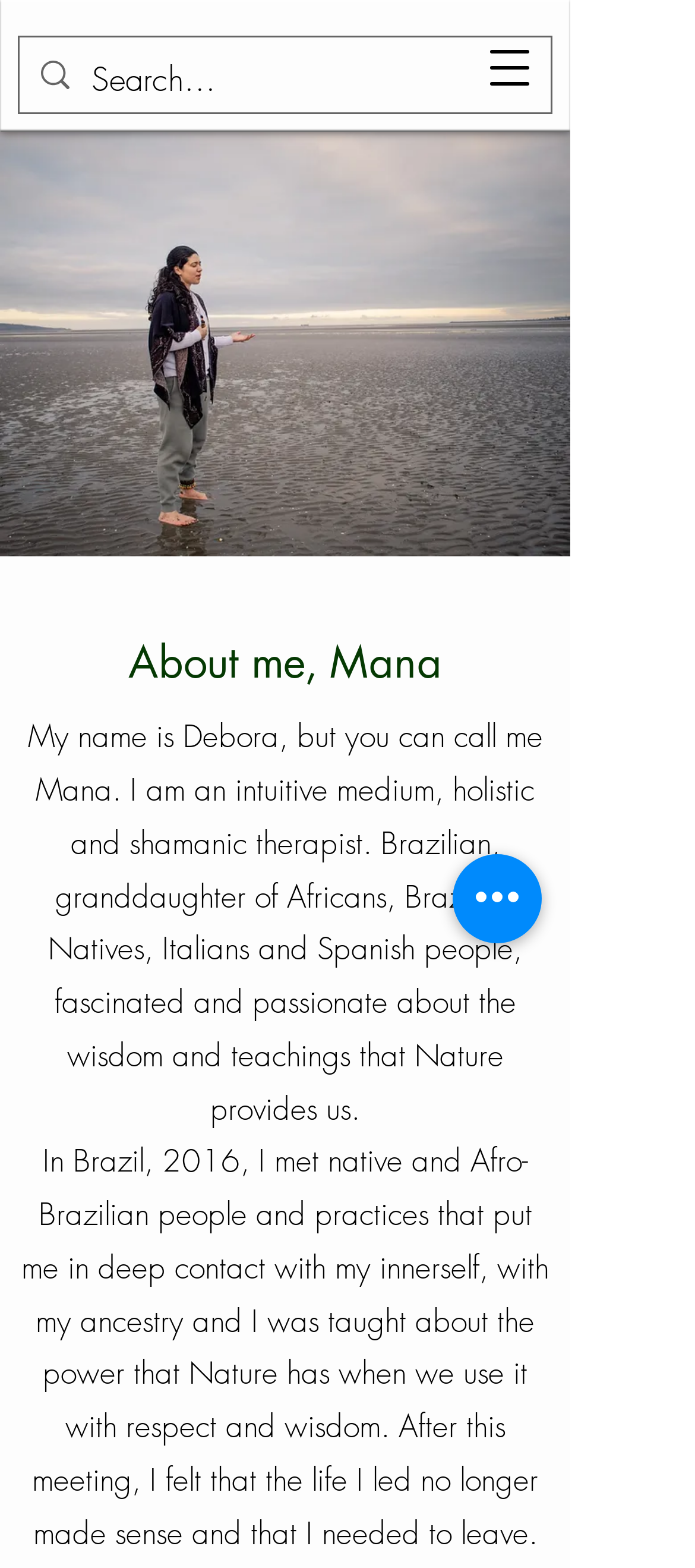Create a detailed narrative describing the layout and content of the webpage.

The webpage is about Debora, also known as Mana, a holistic and shamanic therapist. At the top right corner, there is a button to open the navigation menu. Below it, there is a search bar with a magnifying glass icon, where users can type in keywords to search. 

On the left side of the page, there is a large image of Debora, taking up most of the vertical space. Above the image, there is a heading that reads "About me, Mana". 

Below the heading, there are two paragraphs of text that describe Debora's background and her journey as a therapist. The first paragraph introduces herself, mentioning her name, profession, and cultural heritage. The second paragraph talks about her experience in Brazil in 2016, where she met native and Afro-Brazilian people and learned about the power of nature. 

At the bottom right corner, there is a button labeled "Quick actions". There are no other notable UI elements or images on the page besides the large image of Debora and the search bar icon.